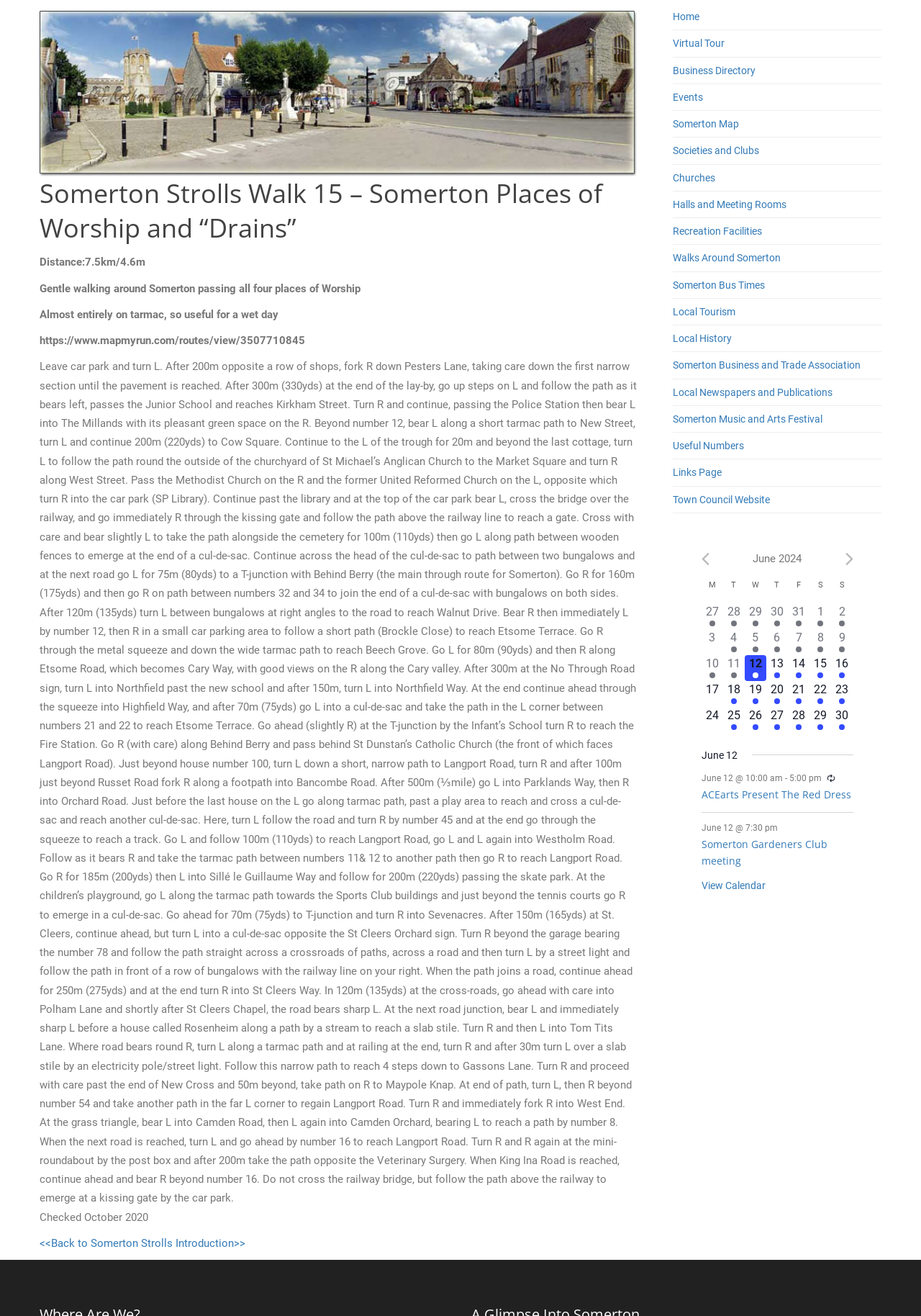Craft a detailed narrative of the webpage's structure and content.

This webpage is about Somerton Strolls Walk 15, which is a gentle walking route around Somerton that passes by four places of worship. The walk is approximately 7.5 kilometers long and takes around 4.6 miles to complete. The webpage provides a detailed description of the walking route, including directions and landmarks to follow.

At the top of the page, there is a heading that displays the title of the walk, followed by a brief summary of the route. Below this, there is a static text element that displays the distance and description of the walk. 

The main content of the page is divided into sections, with each section describing a different part of the walking route. The text is descriptive and provides detailed instructions on where to go and what to look out for along the way. There are also several links and images scattered throughout the page, which provide additional information and visual aids to help navigate the route.

On the right-hand side of the page, there is a complementary section that contains a list of links to other related pages, such as the Somerton Strolls introduction, virtual tour, business directory, and more. 

At the bottom of the page, there is a calendar of events section that displays a grid of dates and events. Each cell in the grid contains a button that, when clicked, expands to display more information about the event. The events listed appear to be related to the Somerton Music and Arts Festival.

Overall, the webpage is well-organized and easy to navigate, with clear and concise instructions for completing the Somerton Strolls Walk 15.